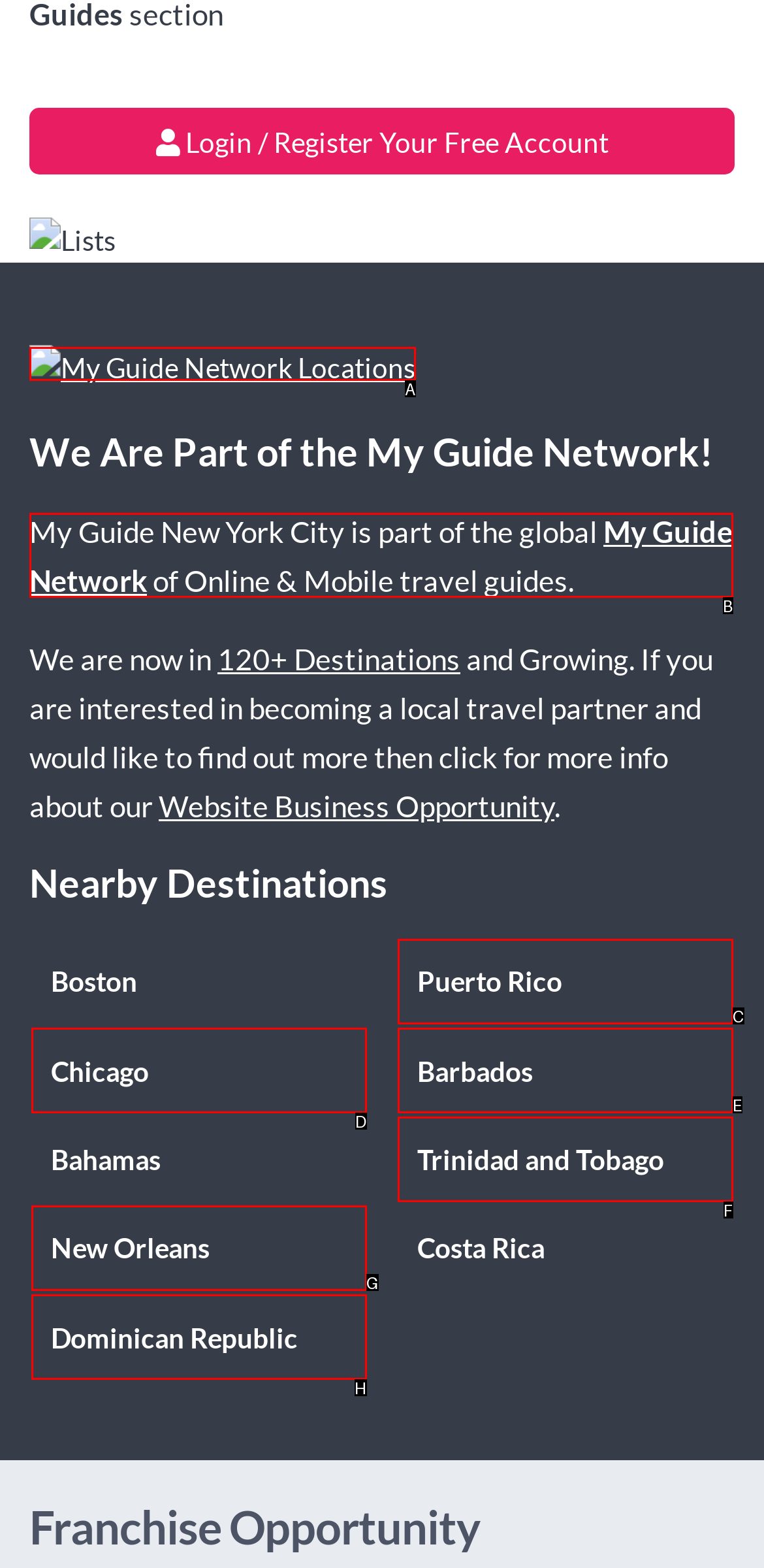Select the HTML element that matches the description: News
Respond with the letter of the correct choice from the given options directly.

None